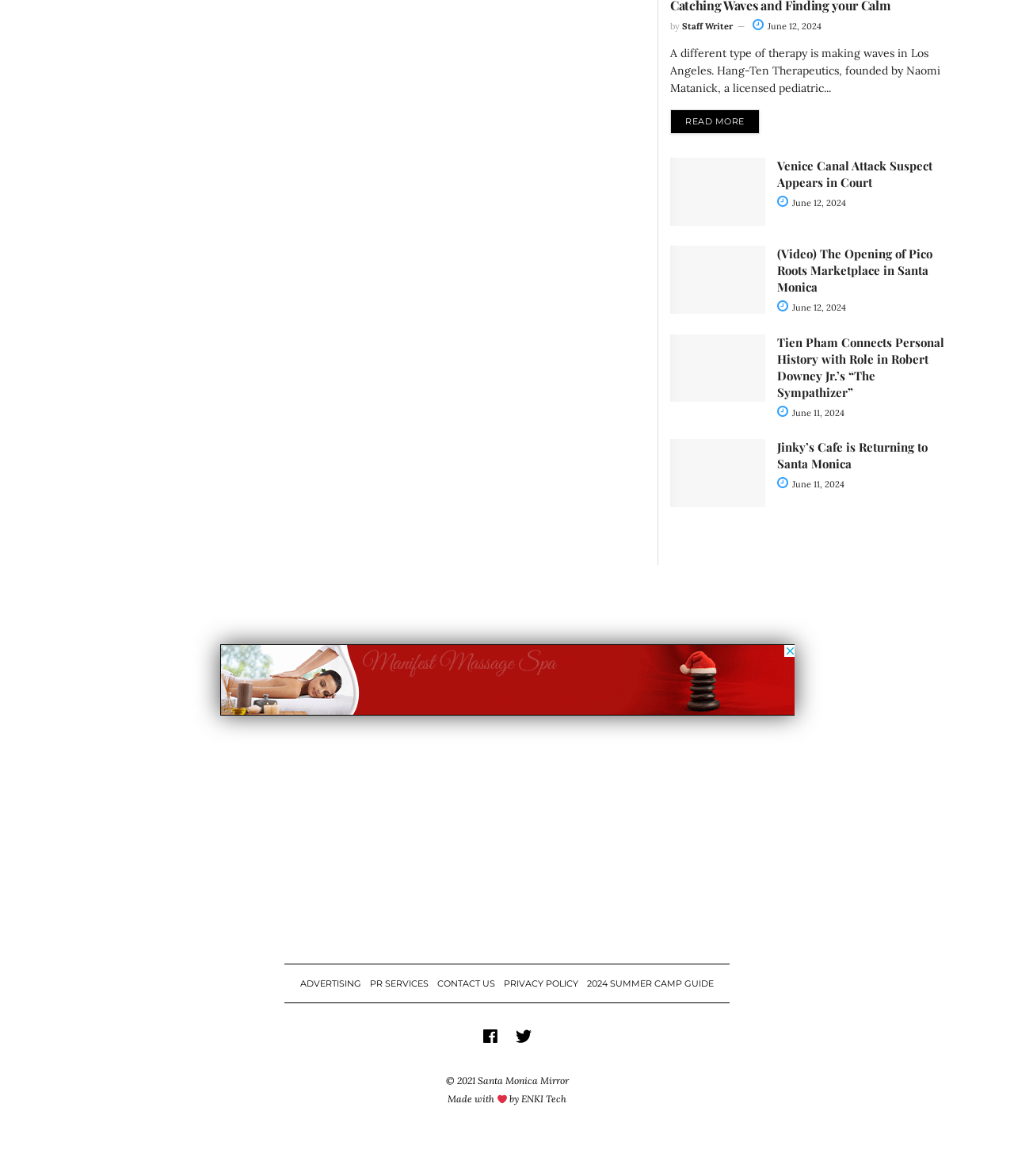Identify the bounding box coordinates of the region I need to click to complete this instruction: "Read about Tien Pham's role in Robert Downey Jr.'s movie".

[0.661, 0.284, 0.755, 0.365]